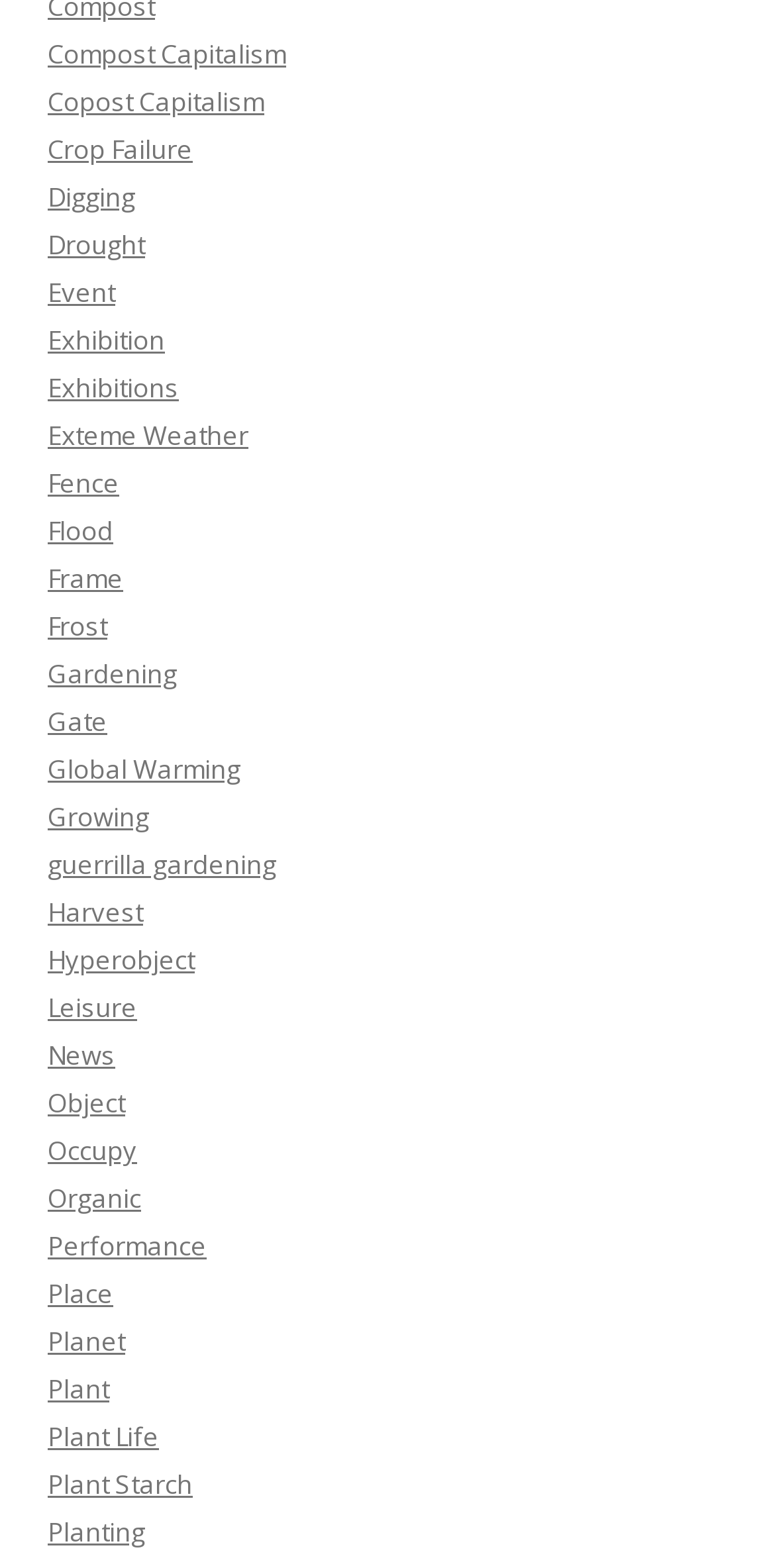Answer with a single word or phrase: 
How many links are related to gardening?

At least 2